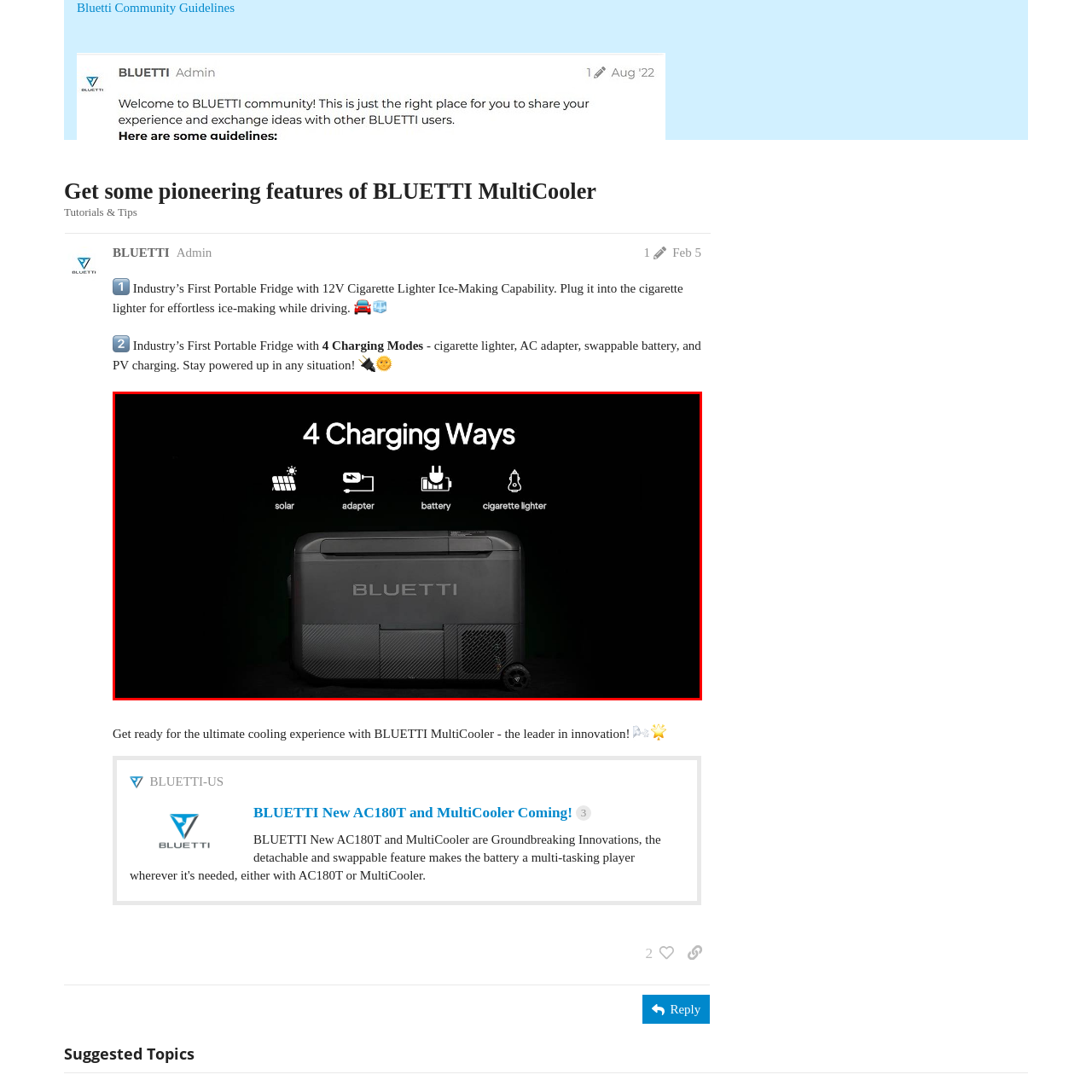Give an in-depth description of the picture inside the red marked area.

The image showcases the BLUETTI MultiCooler, emphasizing its versatility with the text "4 Charging Ways" prominently displayed above. Below the text, four distinct charging methods are represented by intuitive icons: solar, adapter, battery, and cigarette lighter, indicating the appliance's ability to draw power from various sources. The cooler itself is presented against a sleek, dark background, highlighting its modern design and functionality. This visual conveys the innovative nature of the BLUETTI MultiCooler, positioning it as an essential companion for outdoor adventures and everyday use.